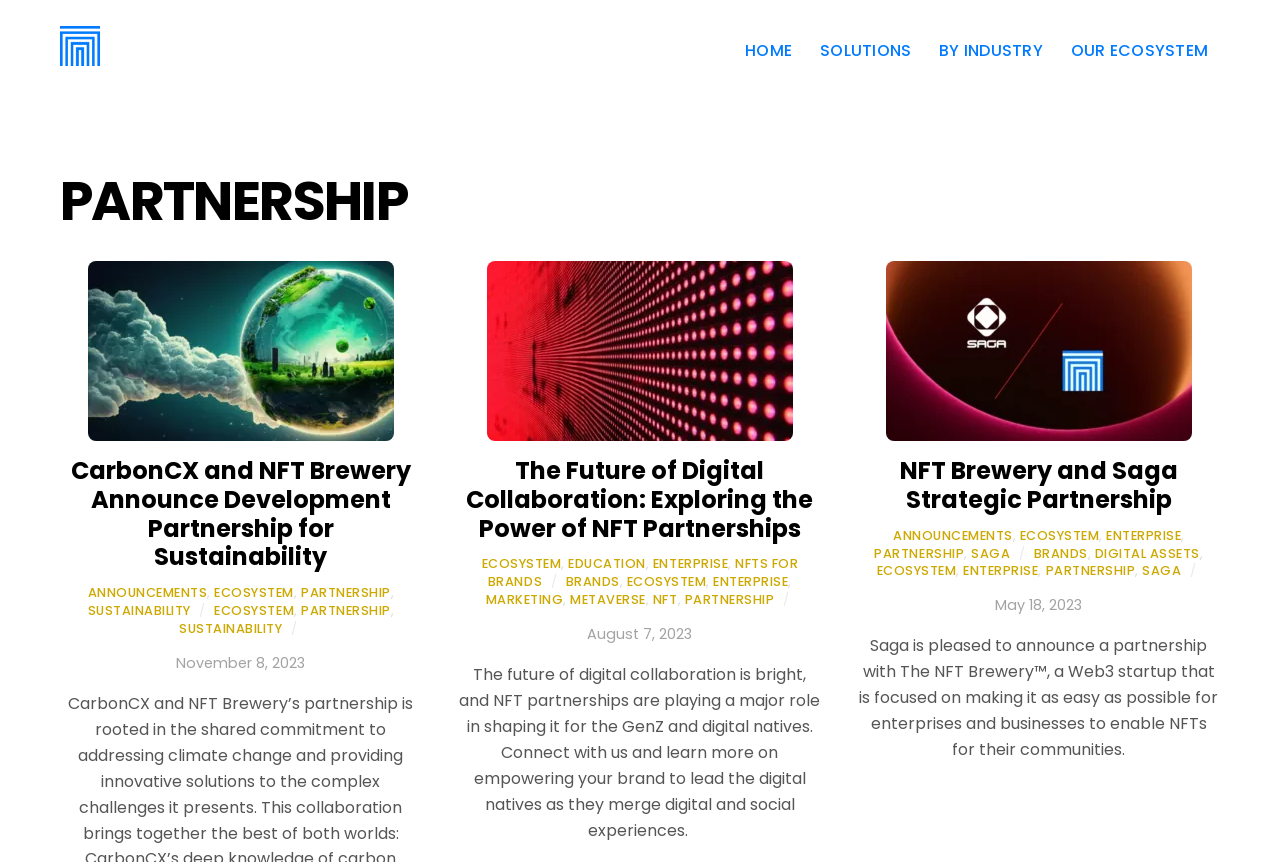Locate the bounding box coordinates of the area that needs to be clicked to fulfill the following instruction: "Check the announcement about NFT Brewery and Saga Strategic Partnership". The coordinates should be in the format of four float numbers between 0 and 1, namely [left, top, right, bottom].

[0.703, 0.527, 0.92, 0.598]